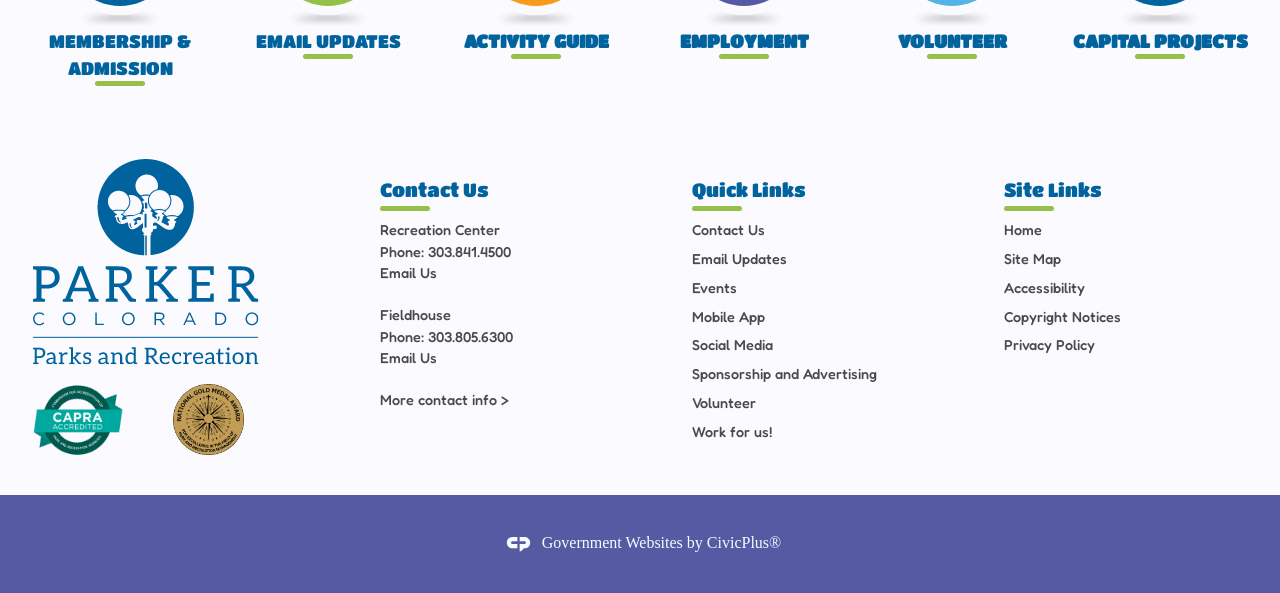Given the following UI element description: "opaleo@noos.fr", find the bounding box coordinates in the webpage screenshot.

None